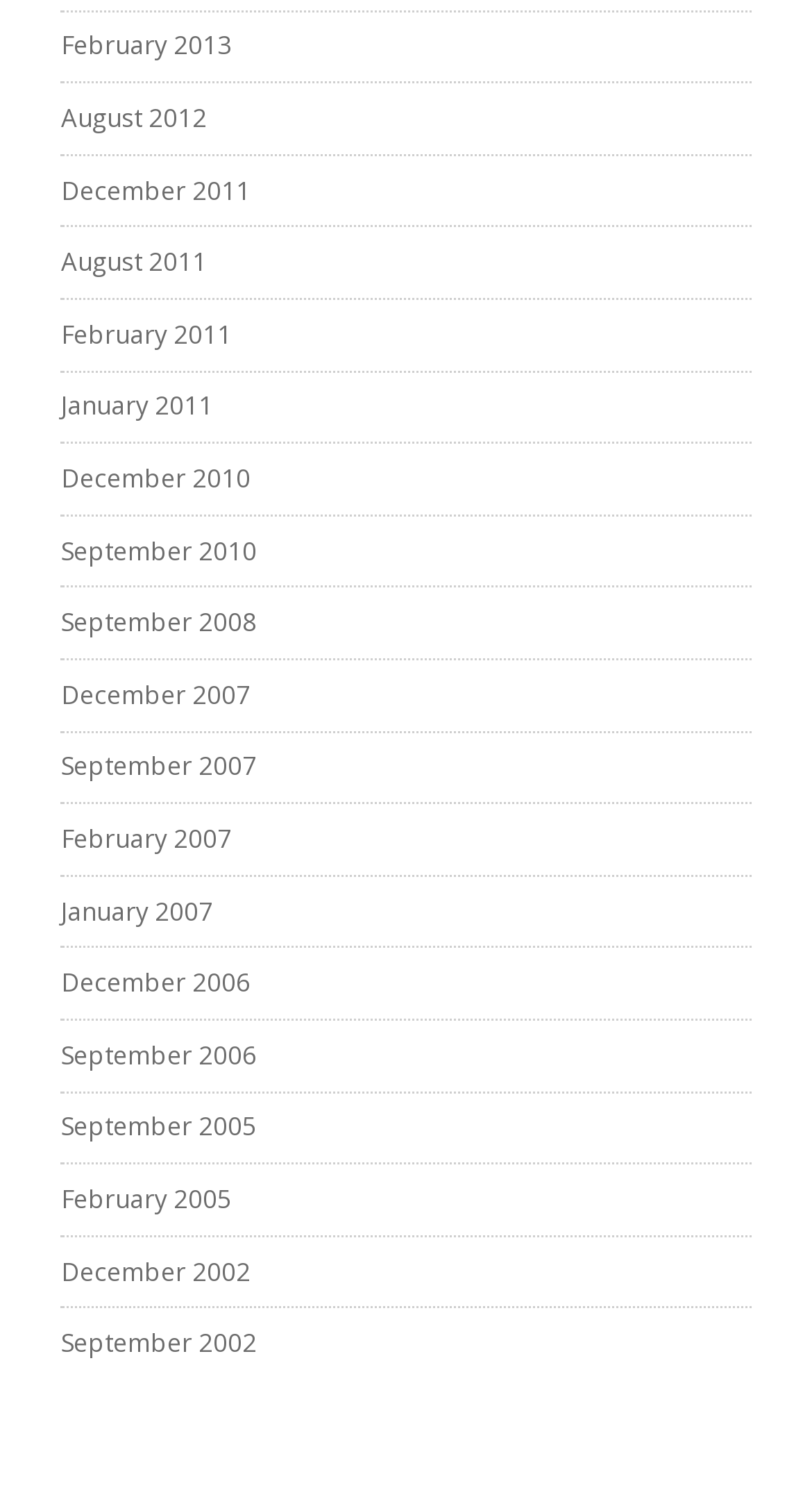What is the vertical position of the link 'September 2007'?
Give a one-word or short-phrase answer derived from the screenshot.

Above the middle